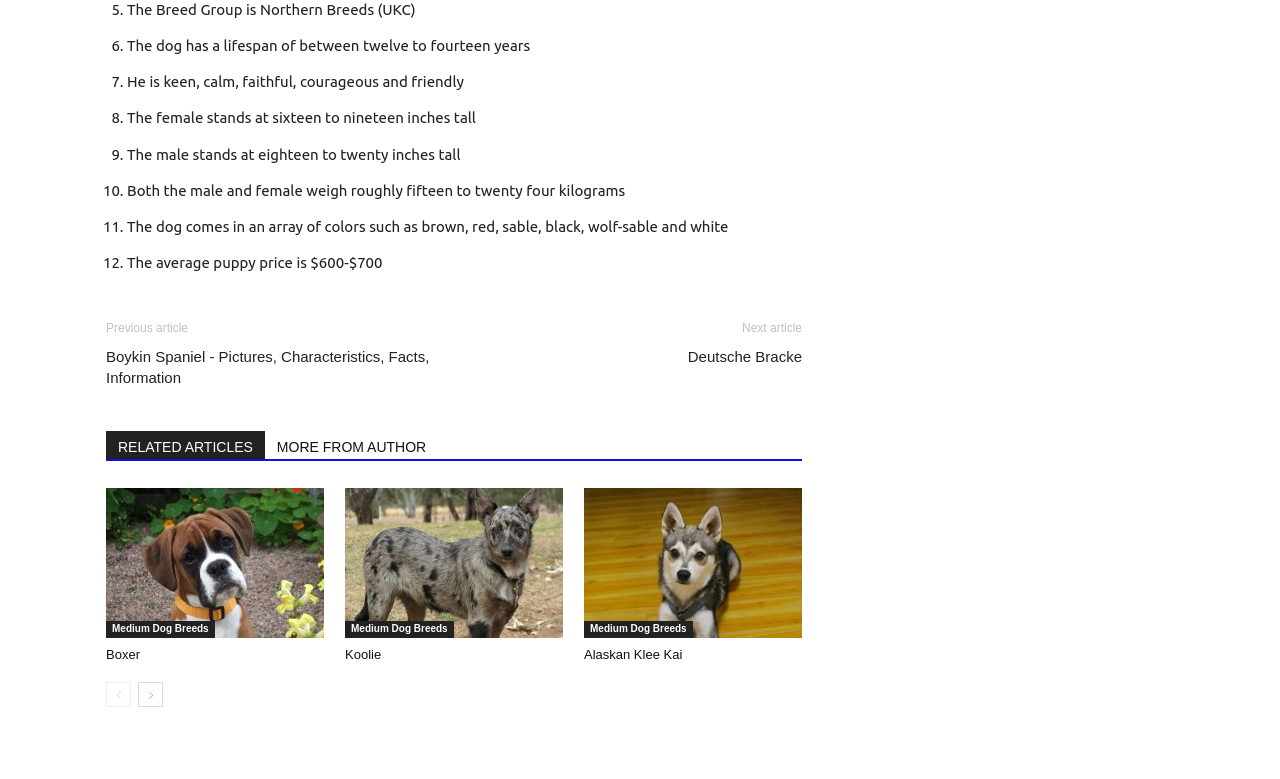What is the average weight of the dog?
Using the details shown in the screenshot, provide a comprehensive answer to the question.

The answer can be found in the eighth static text element, which states 'Both the male and female weigh roughly fifteen to twenty four kilograms'.